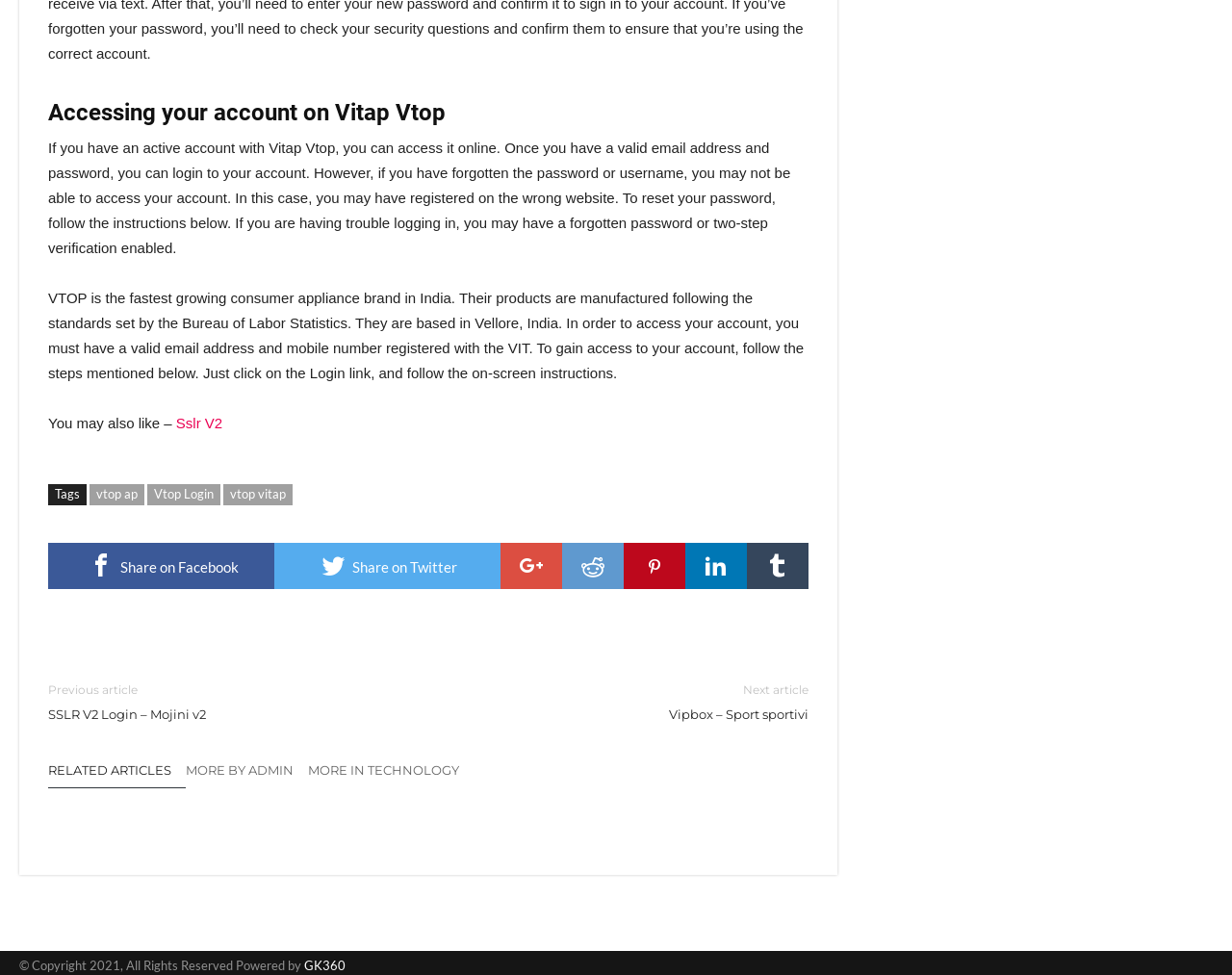Pinpoint the bounding box coordinates for the area that should be clicked to perform the following instruction: "Visit Facebook page".

None